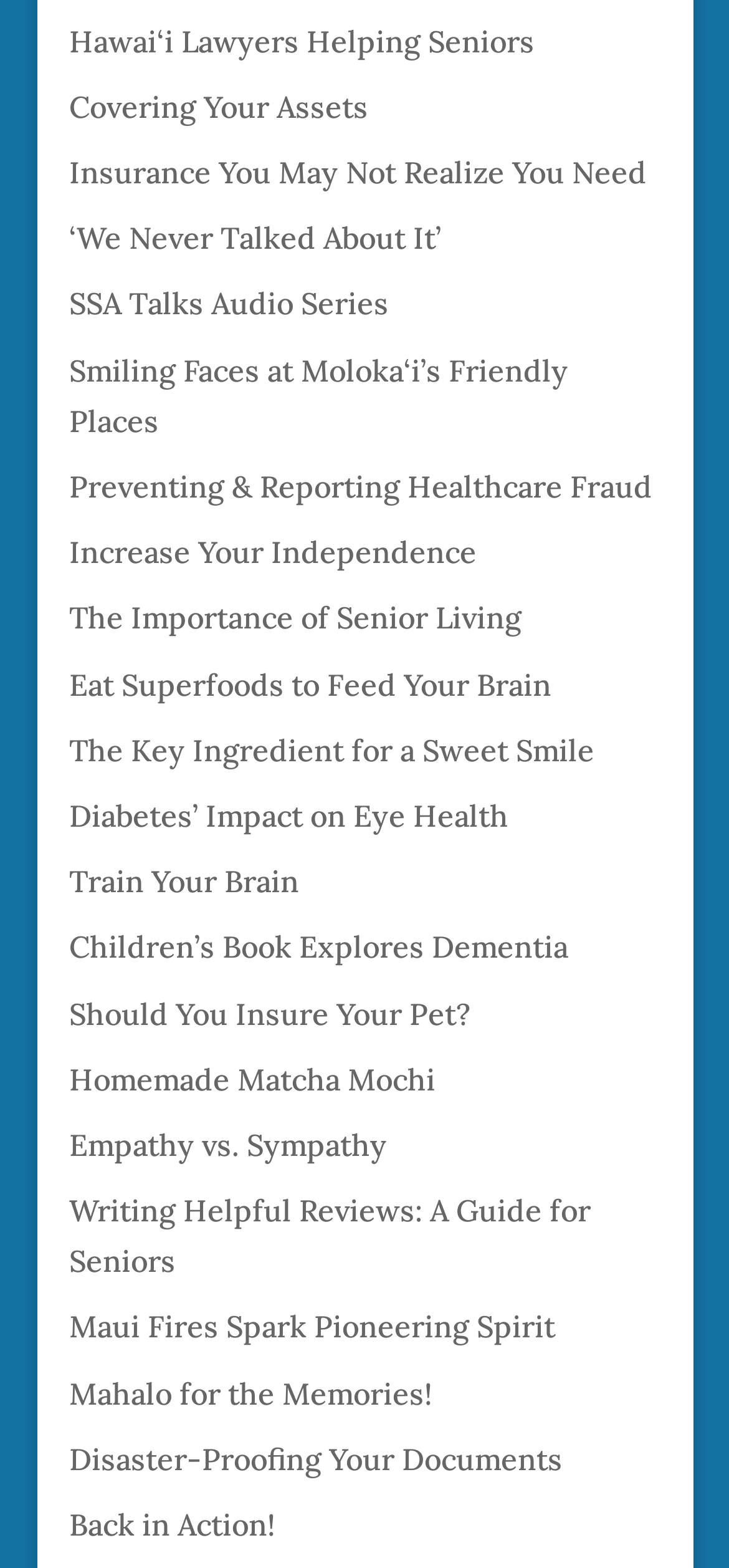Please identify the bounding box coordinates of the element I should click to complete this instruction: 'Click on 'Hawai‘i Lawyers Helping Seniors''. The coordinates should be given as four float numbers between 0 and 1, like this: [left, top, right, bottom].

[0.095, 0.014, 0.733, 0.038]